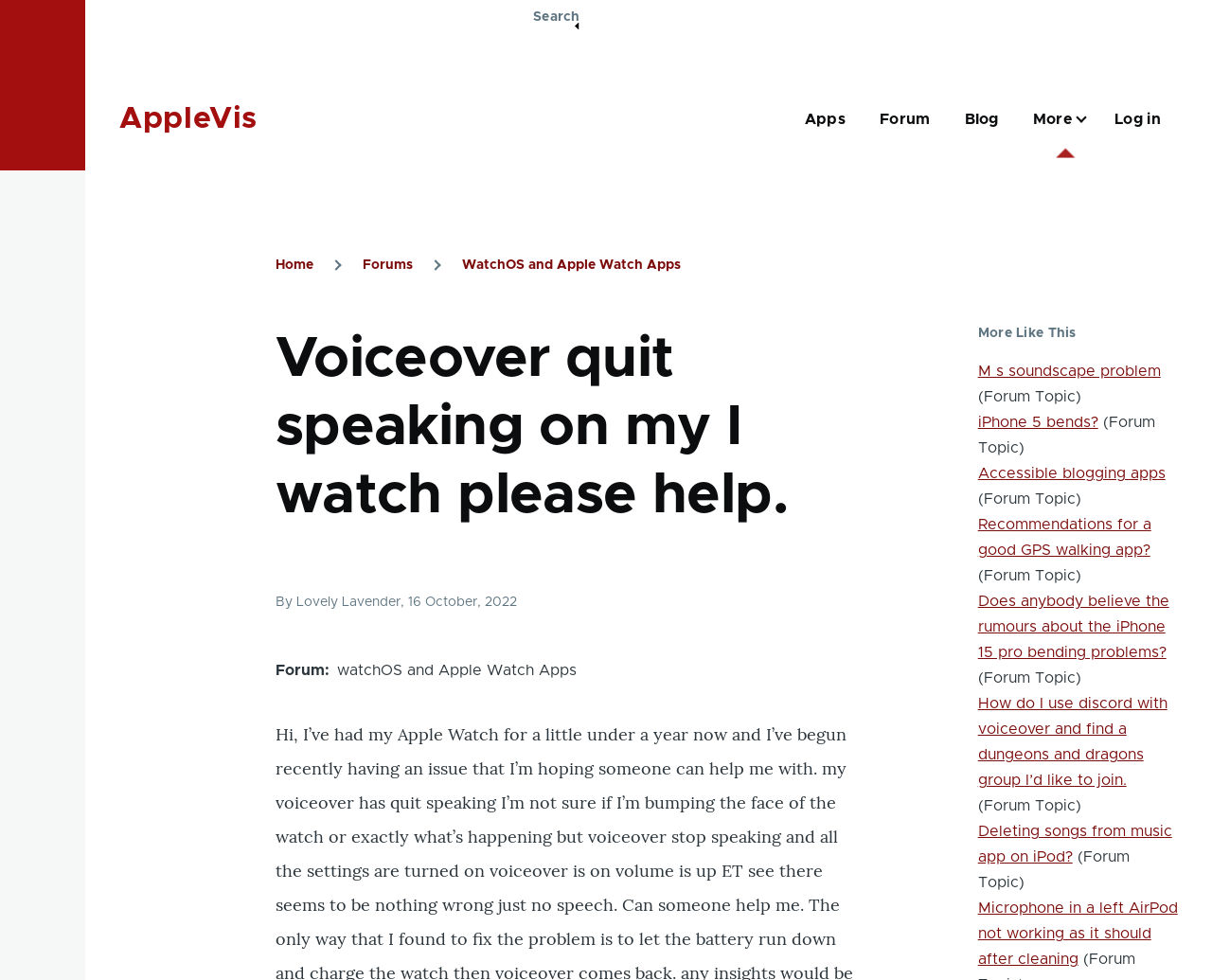Extract the top-level heading from the webpage and provide its text.

Voiceover quit speaking on my I watch please help.